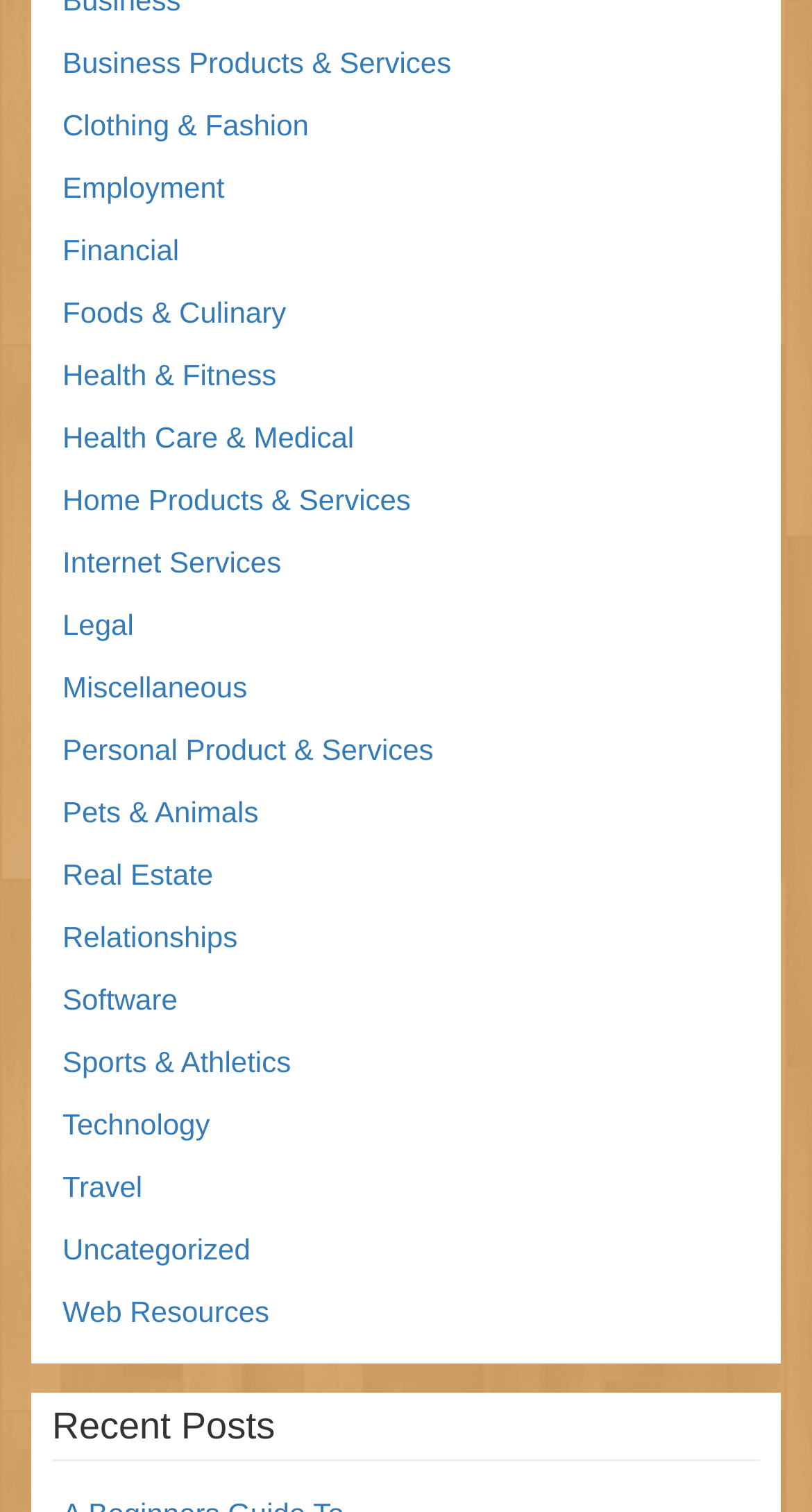Based on the provided description, "Clothing & Fashion", find the bounding box of the corresponding UI element in the screenshot.

[0.077, 0.072, 0.38, 0.094]